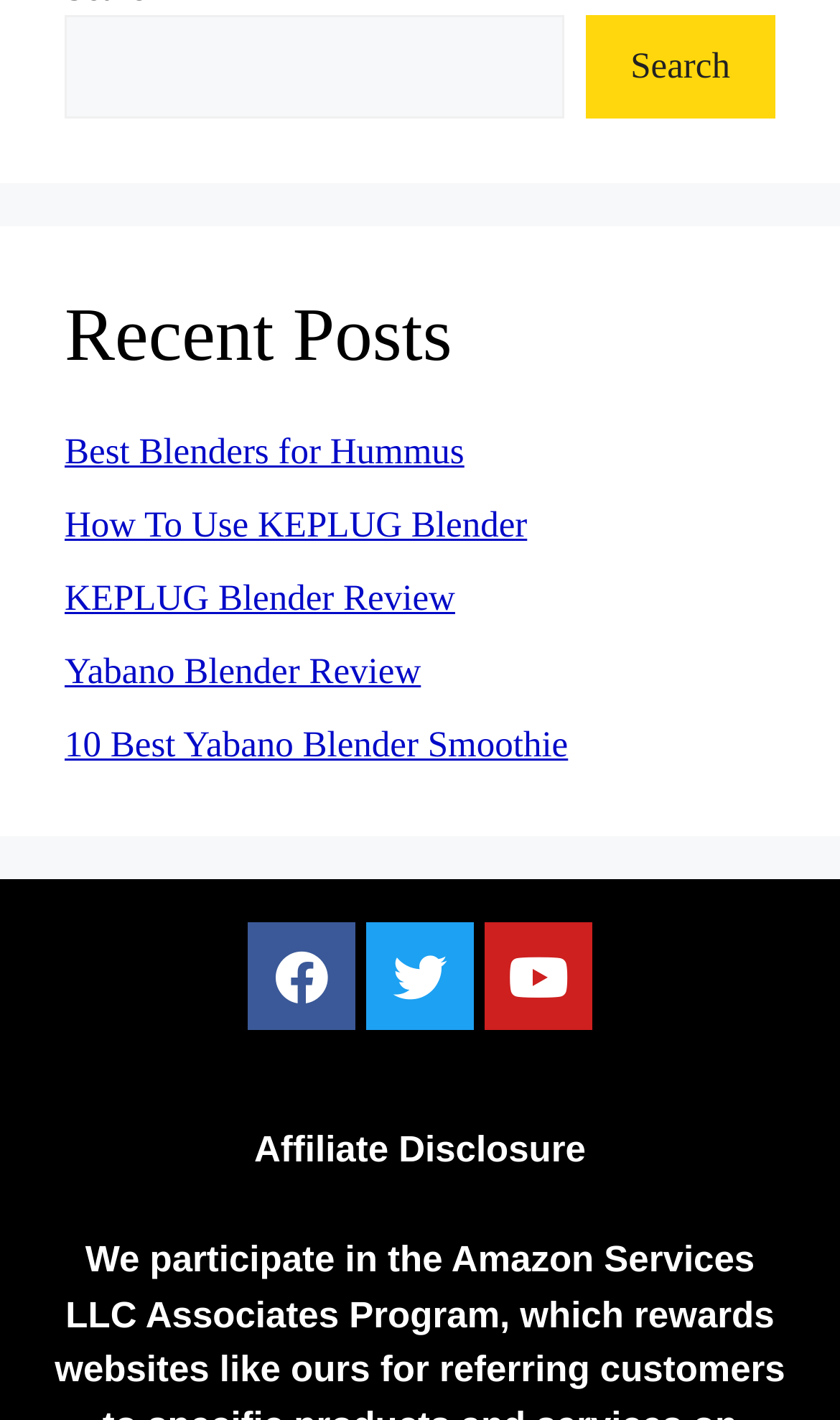Identify the coordinates of the bounding box for the element that must be clicked to accomplish the instruction: "search for something".

[0.077, 0.011, 0.671, 0.083]